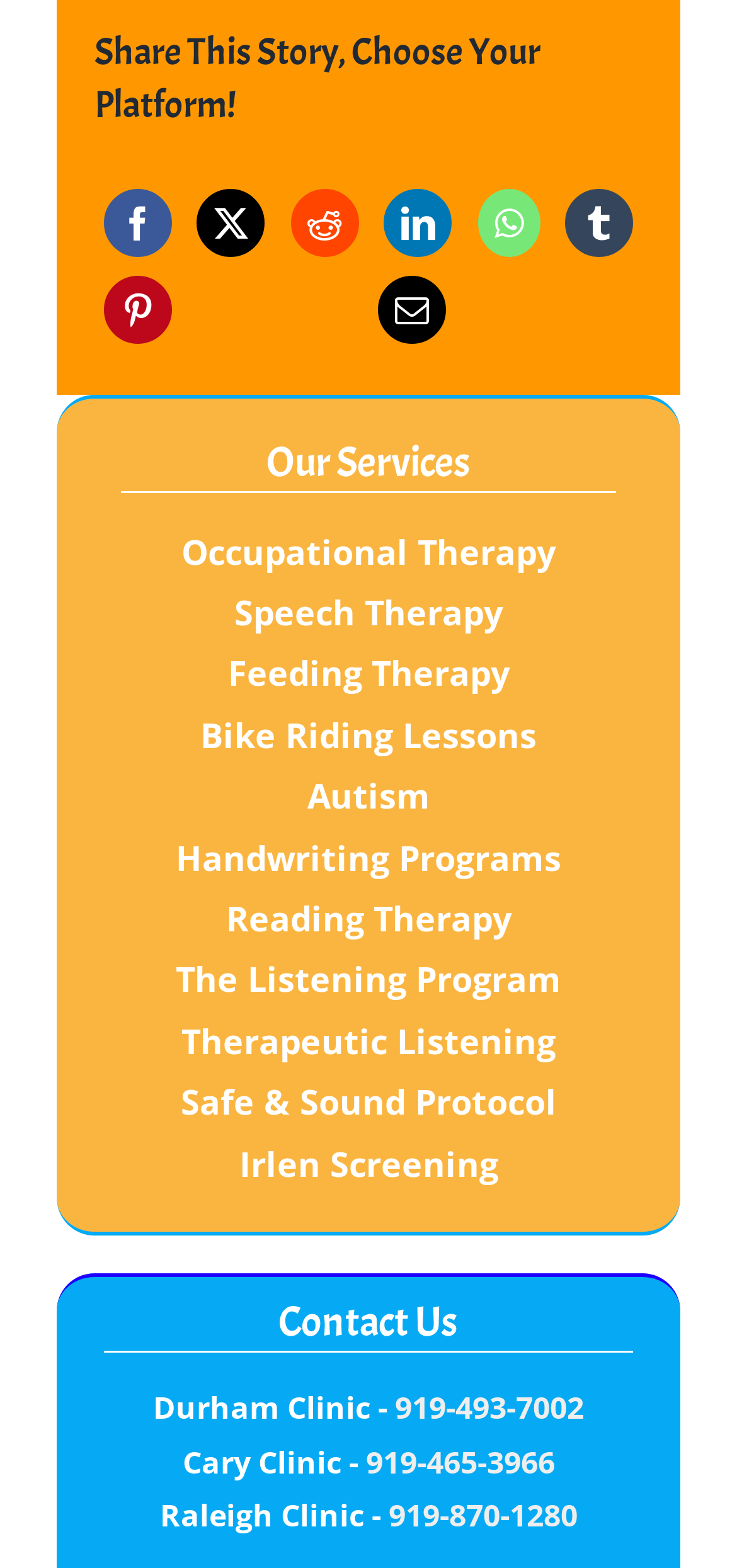What social media platforms can you share this story on?
Use the information from the image to give a detailed answer to the question.

The webpage provides links to share the story on various social media platforms, including Facebook, LinkedIn, Reddit, WhatsApp, Tumblr, and Pinterest.